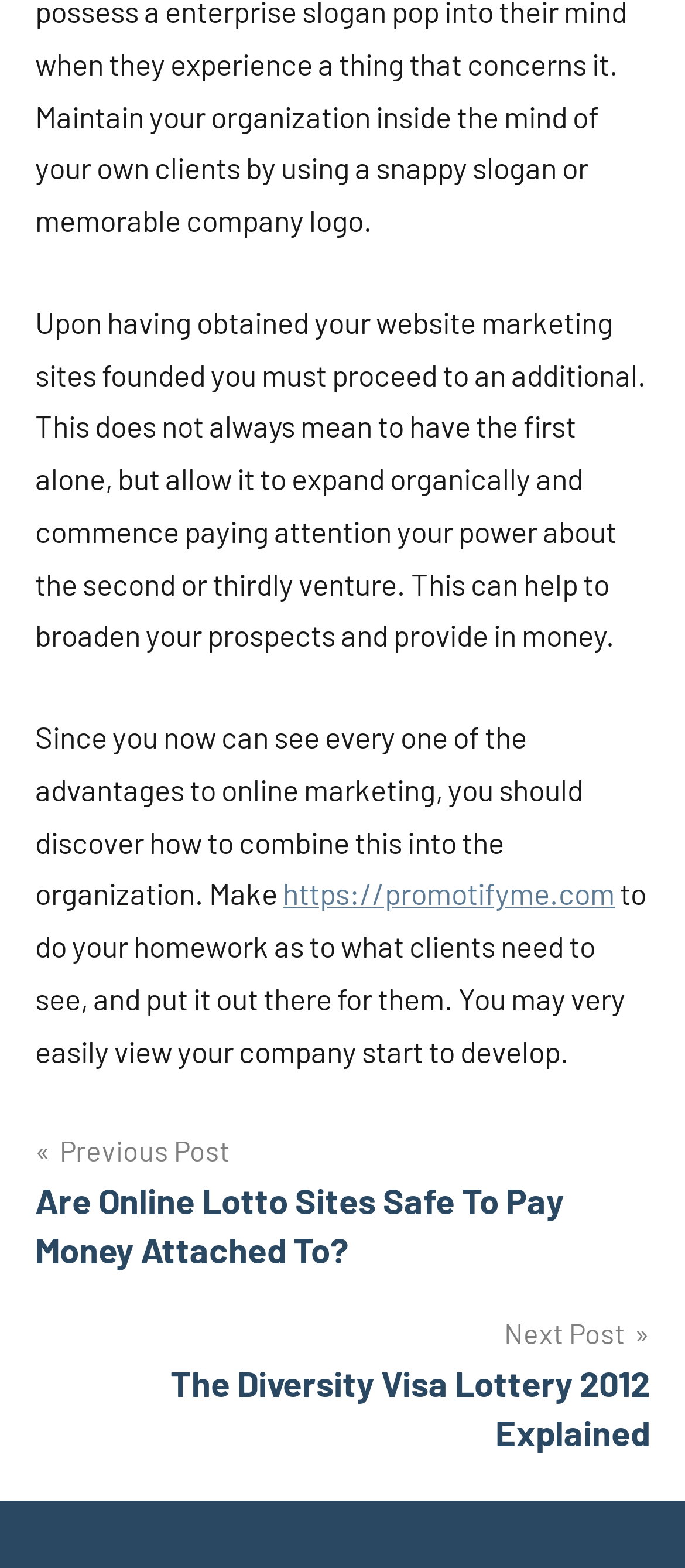What is the URL of the link in the second paragraph?
Provide a fully detailed and comprehensive answer to the question.

The second paragraph contains a link with the URL 'https://promotifyme.com' which is the answer to the question.